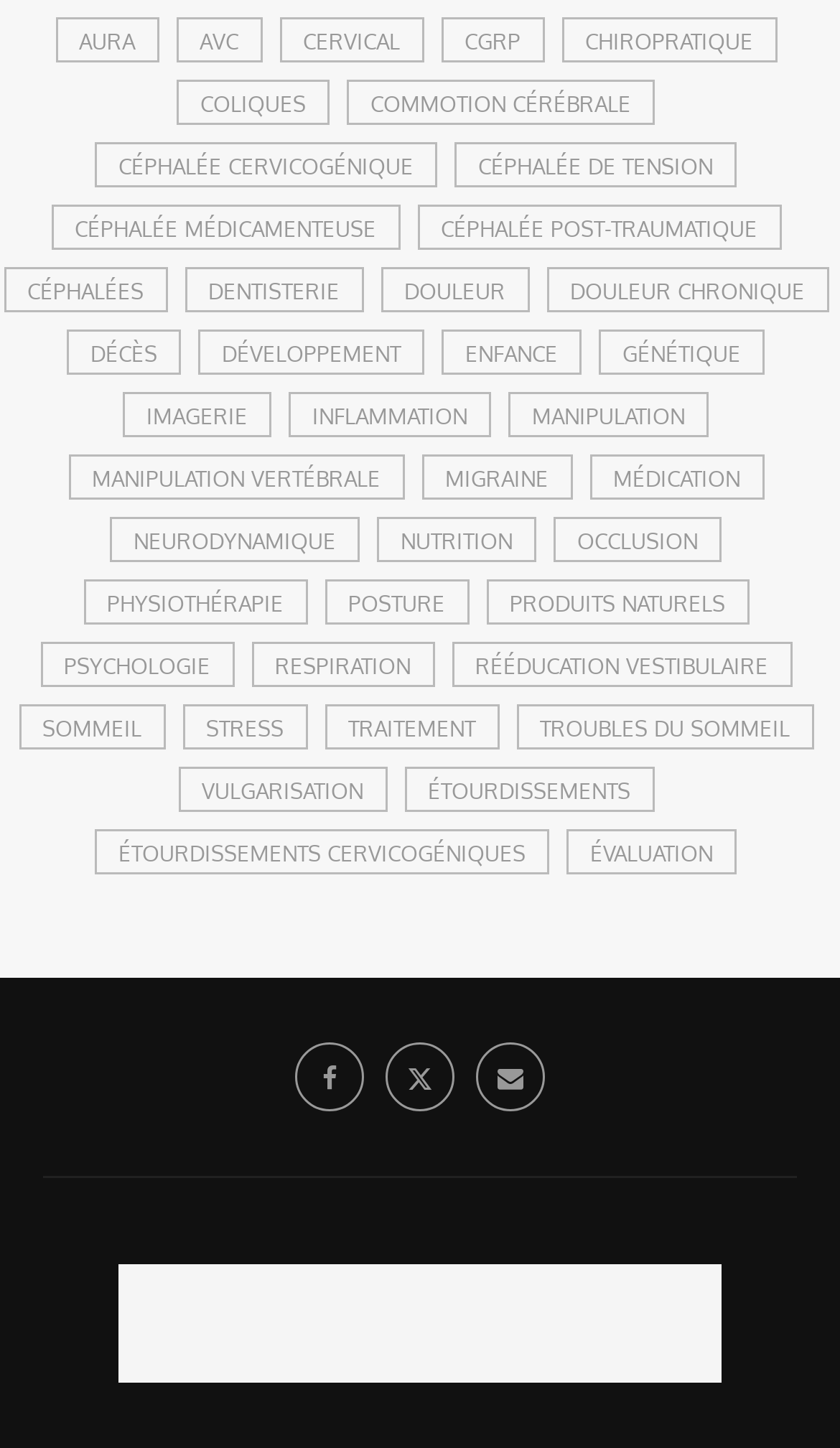How many links have more than 5 elements?
Using the image as a reference, give a one-word or short phrase answer.

5